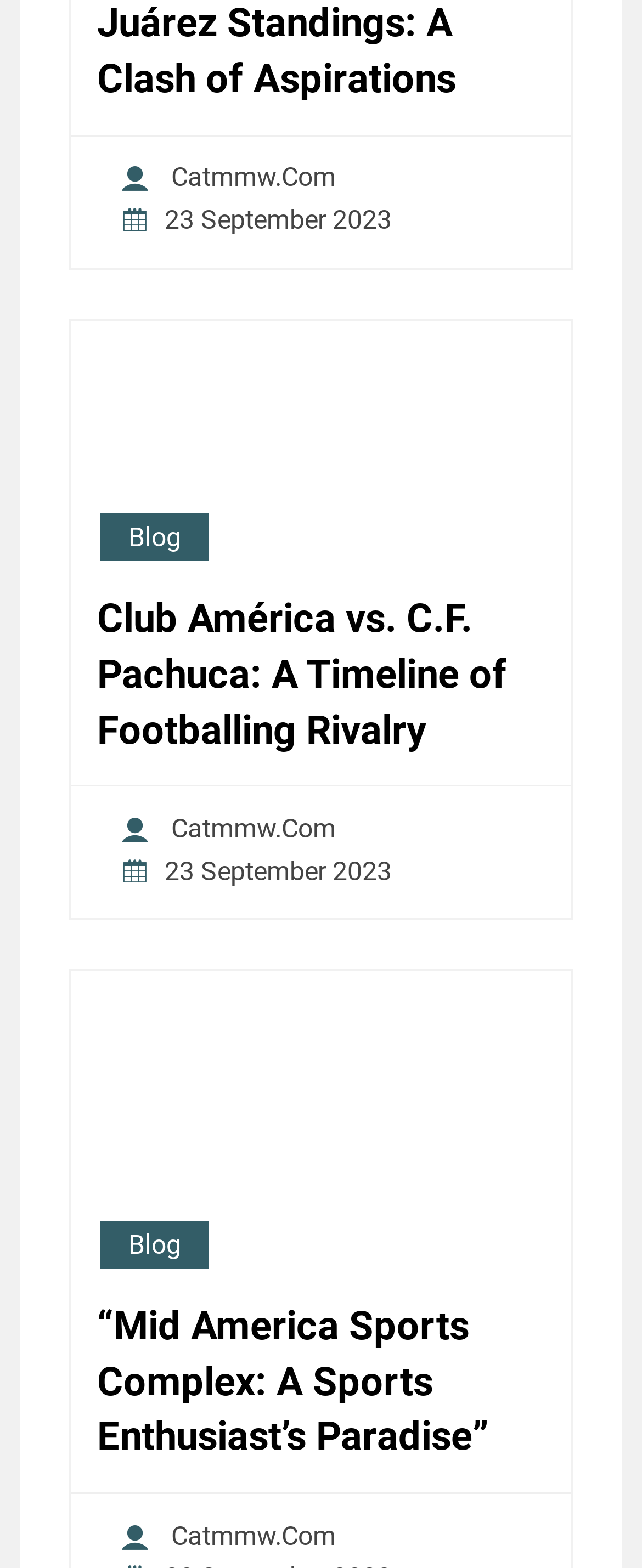Find the bounding box of the UI element described as: "catmmw.com". The bounding box coordinates should be given as four float values between 0 and 1, i.e., [left, top, right, bottom].

[0.19, 0.965, 0.549, 0.993]